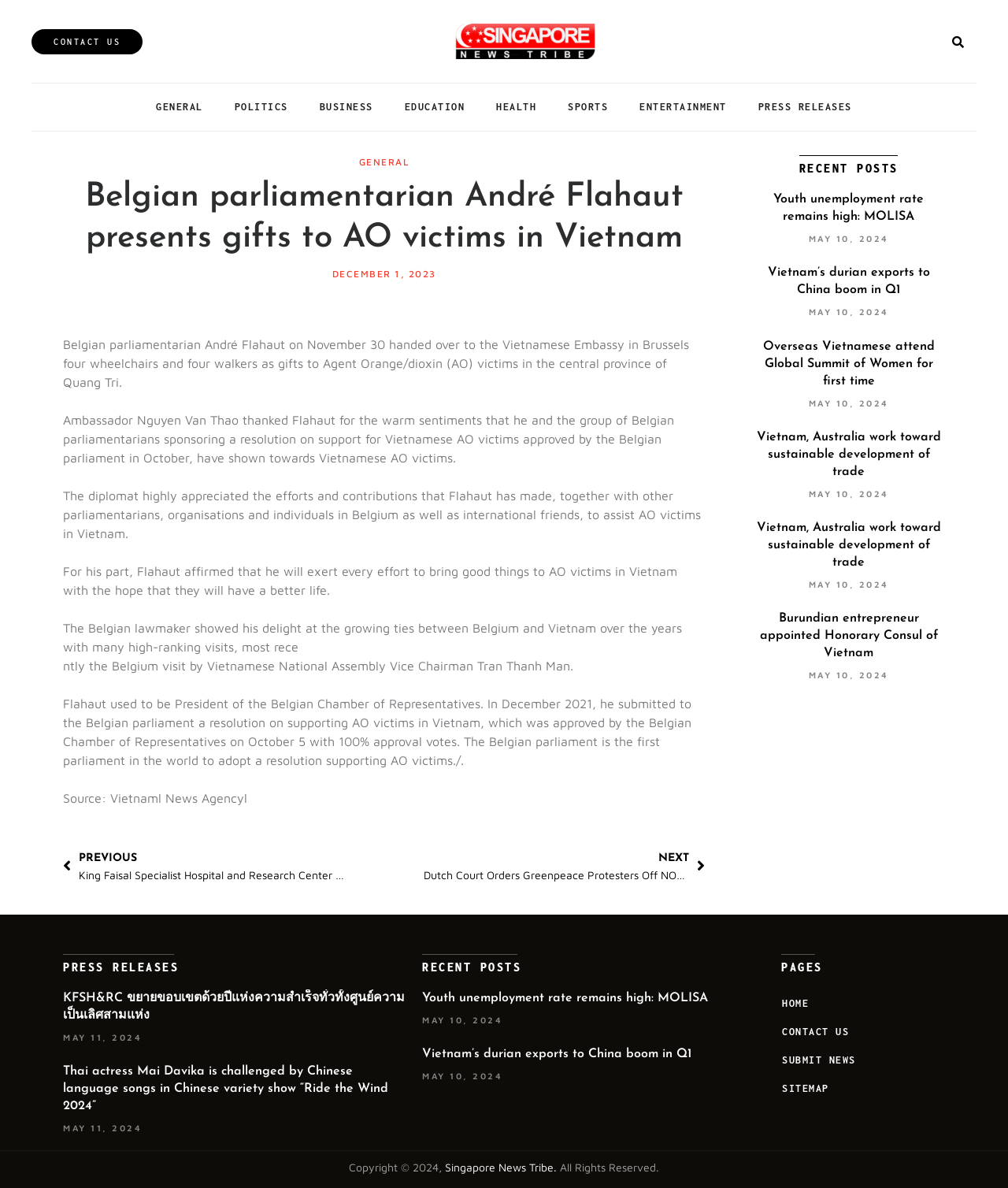Please specify the coordinates of the bounding box for the element that should be clicked to carry out this instruction: "click on CONTACT US". The coordinates must be four float numbers between 0 and 1, formatted as [left, top, right, bottom].

[0.031, 0.024, 0.141, 0.045]